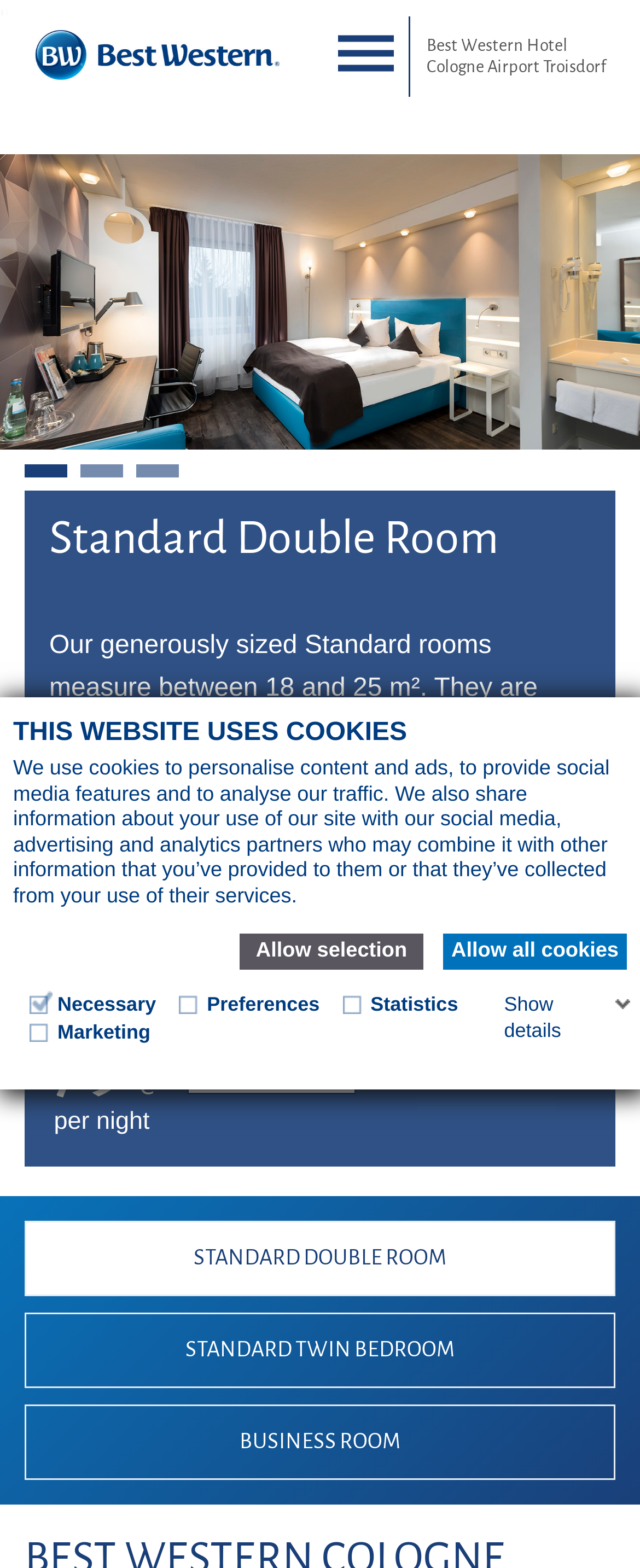Please indicate the bounding box coordinates of the element's region to be clicked to achieve the instruction: "View the hotel location". Provide the coordinates as four float numbers between 0 and 1, i.e., [left, top, right, bottom].

[0.079, 0.222, 0.292, 0.248]